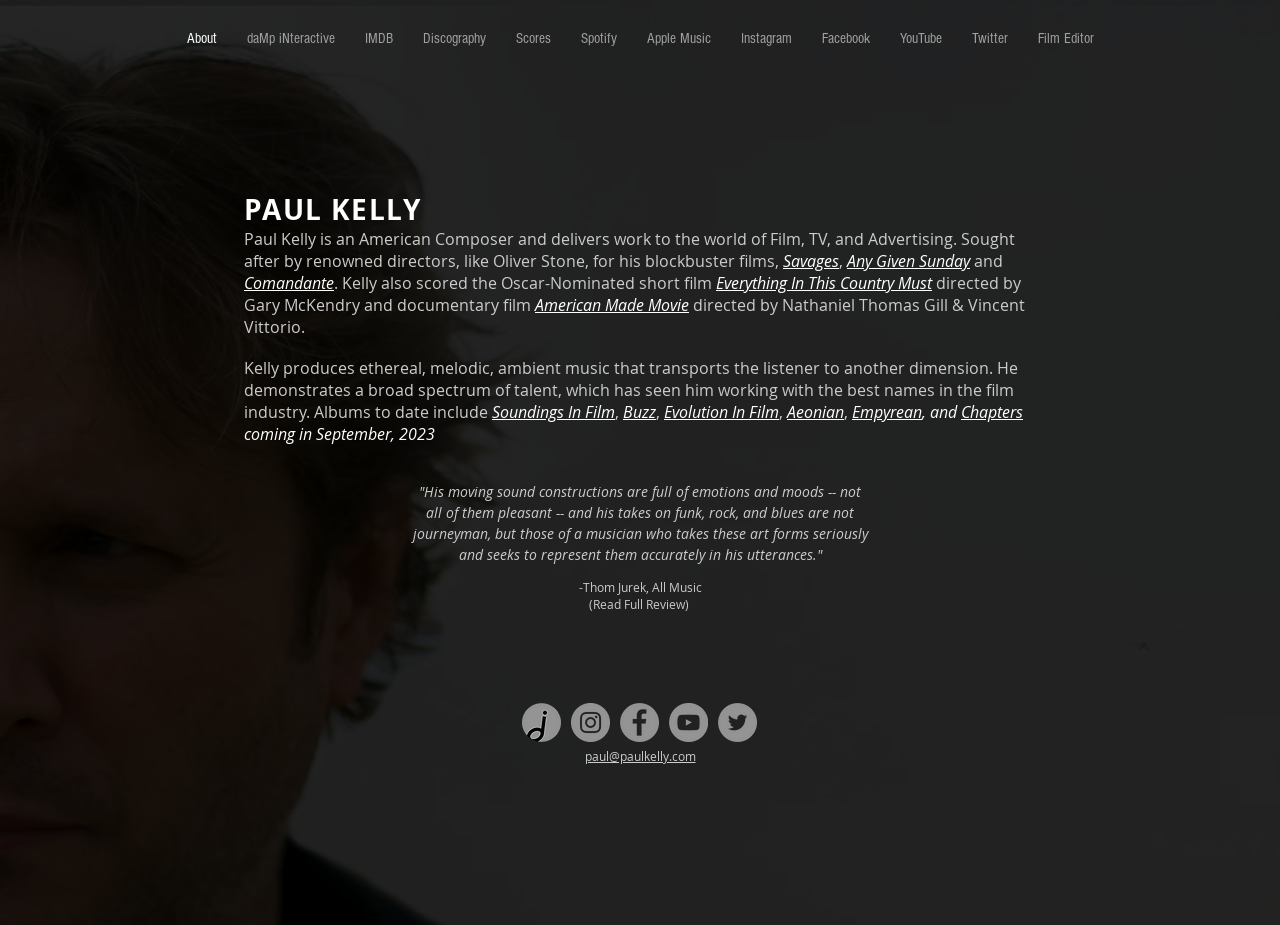Please determine the bounding box coordinates for the element with the description: "parent_node: 0 title="Search"".

None